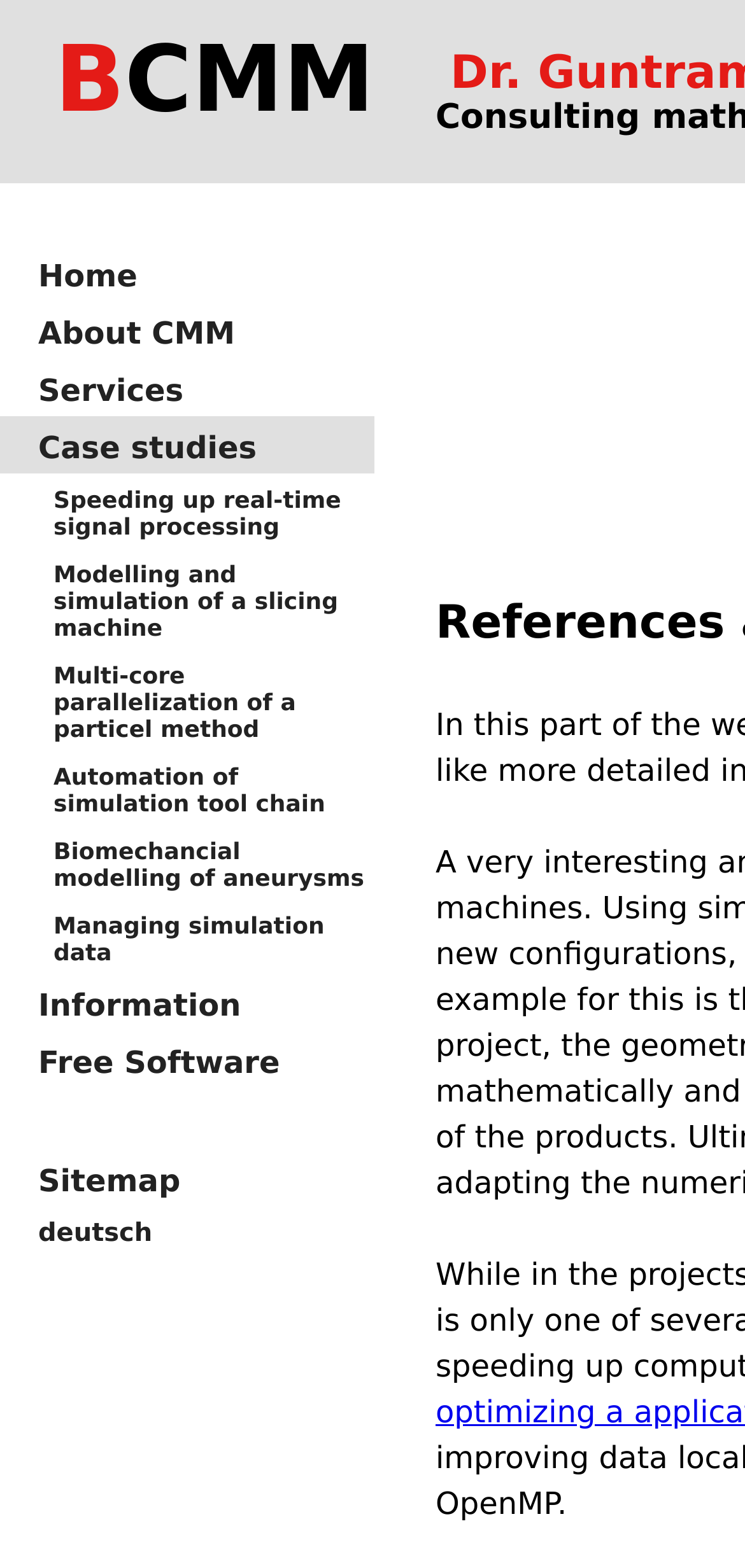Respond to the question below with a single word or phrase:
How many case studies are listed on the webpage?

6